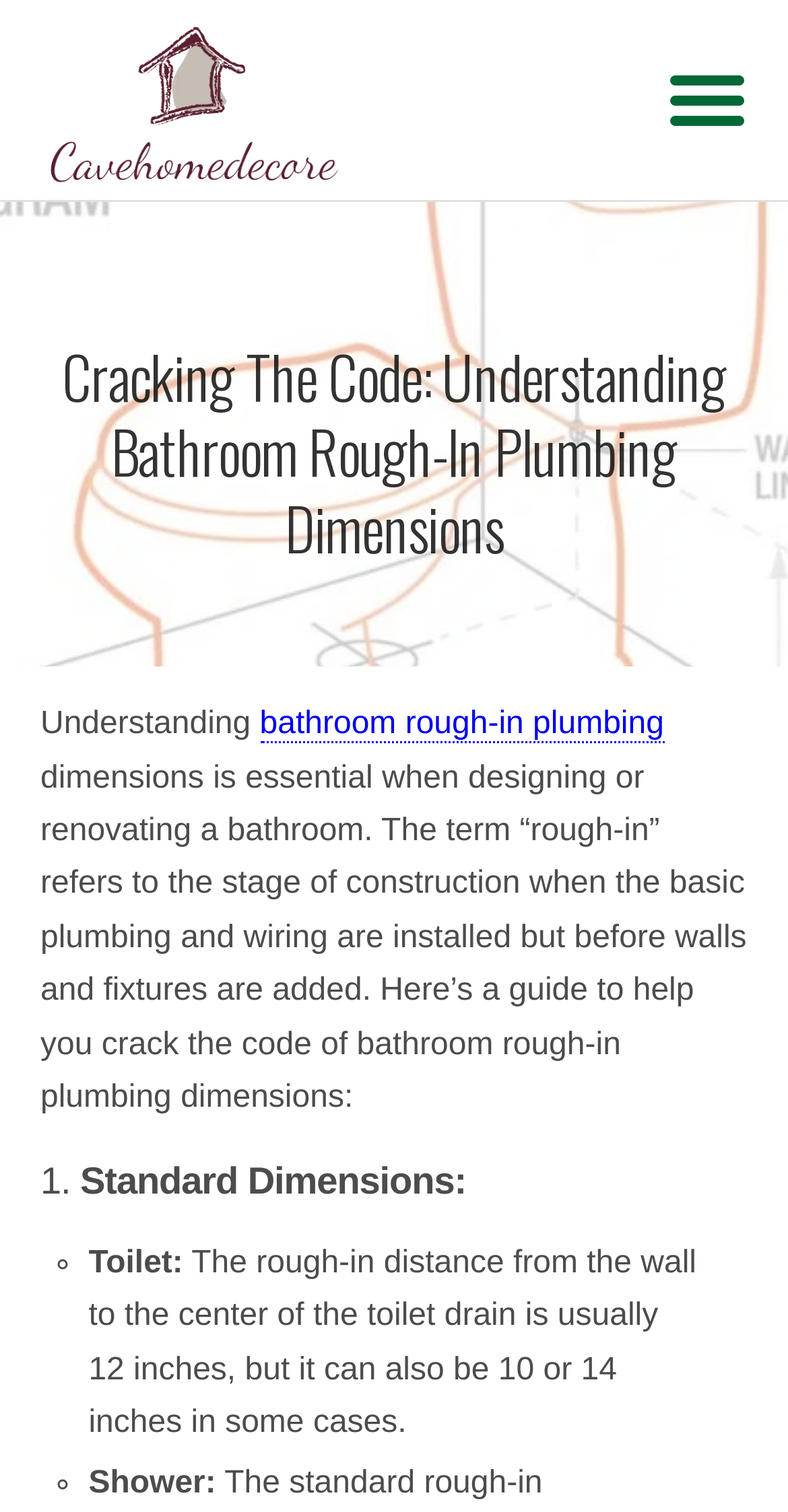Provide a brief response in the form of a single word or phrase:
How many inches can the rough-in distance from the wall to the center of the toilet drain be in some cases?

10 or 14 inches